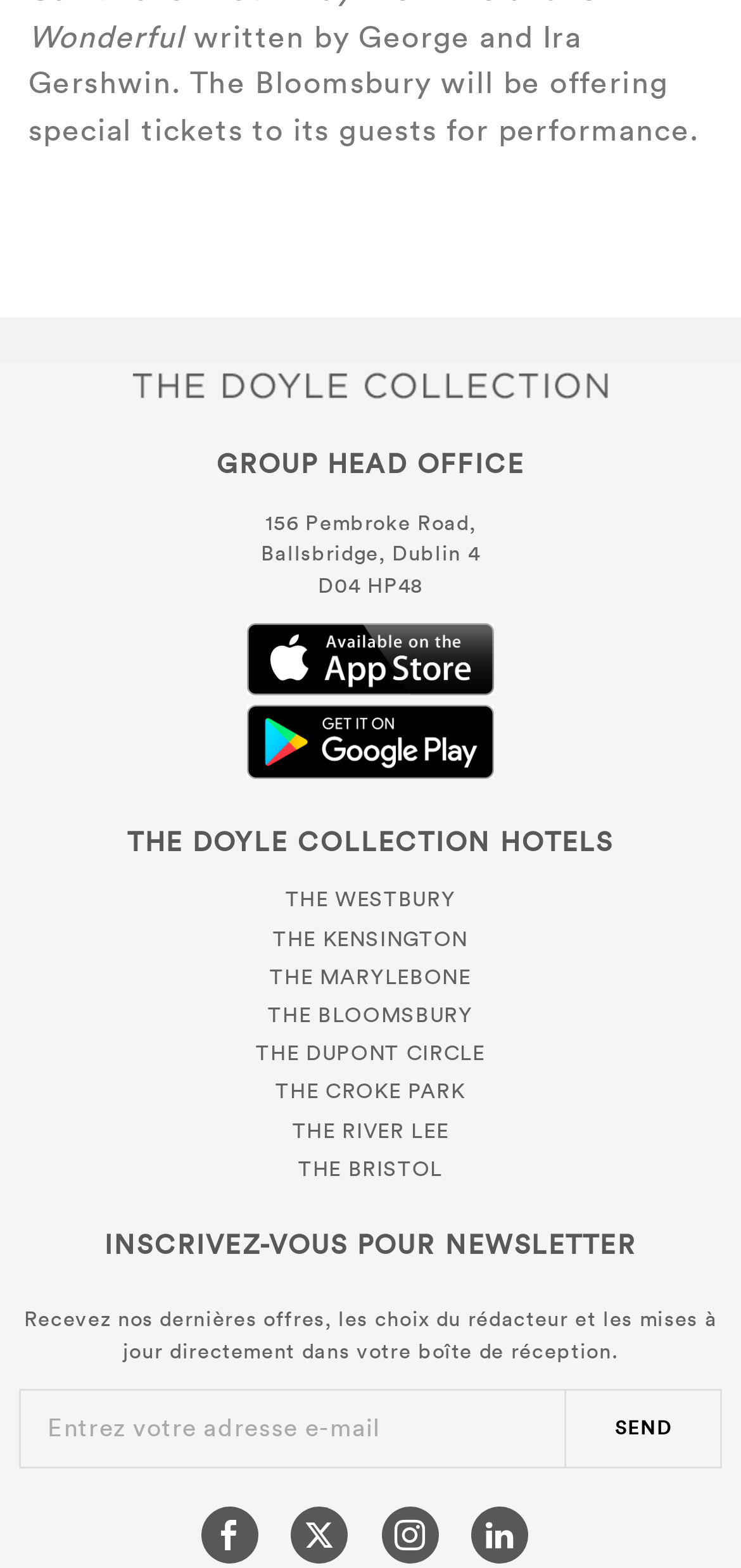Determine the bounding box coordinates for the area that should be clicked to carry out the following instruction: "Click on the 'Elegant Themes' link".

None